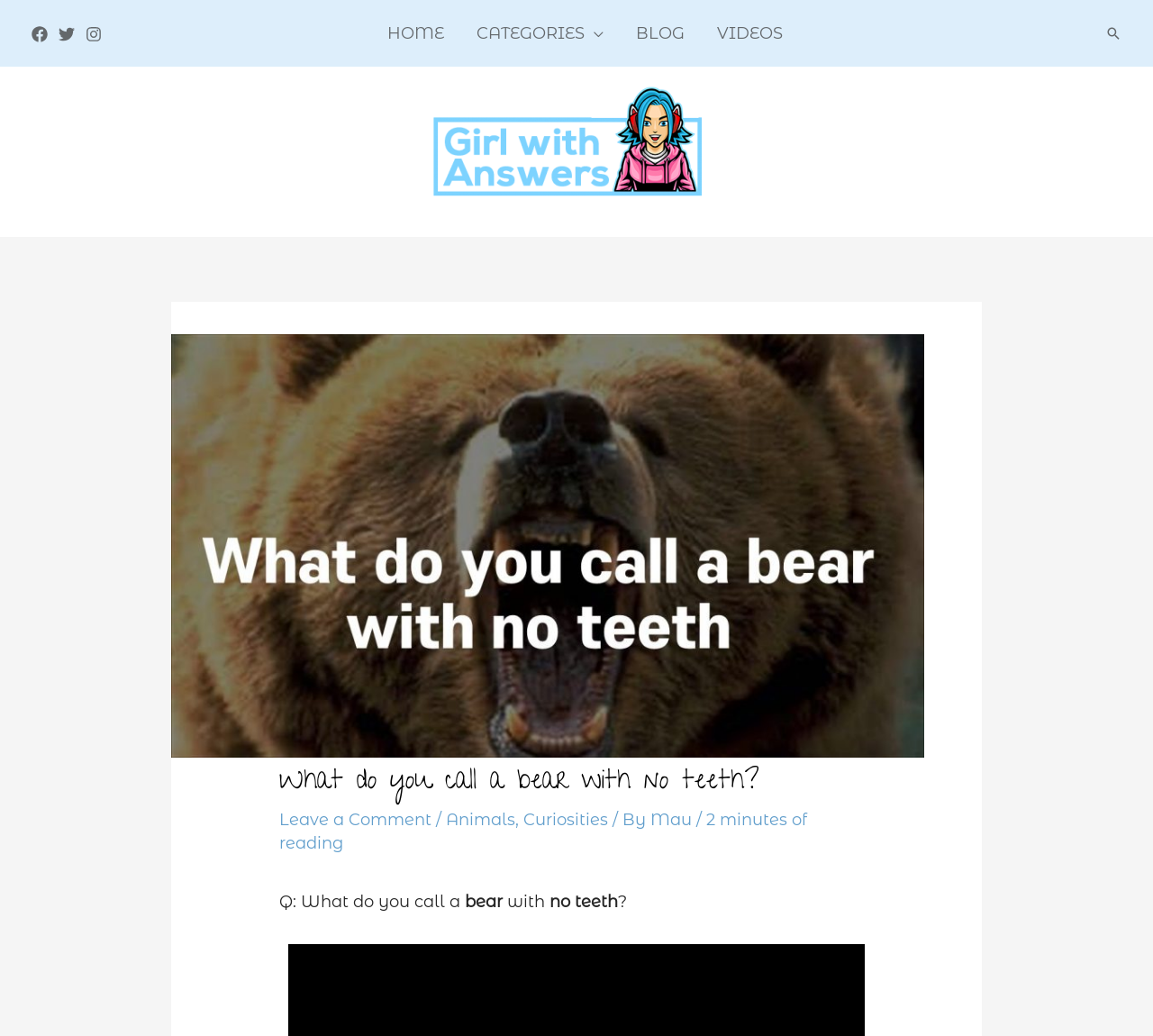Can you identify the bounding box coordinates of the clickable region needed to carry out this instruction: 'View GirlWithAnswers profile'? The coordinates should be four float numbers within the range of 0 to 1, stated as [left, top, right, bottom].

[0.372, 0.13, 0.614, 0.149]